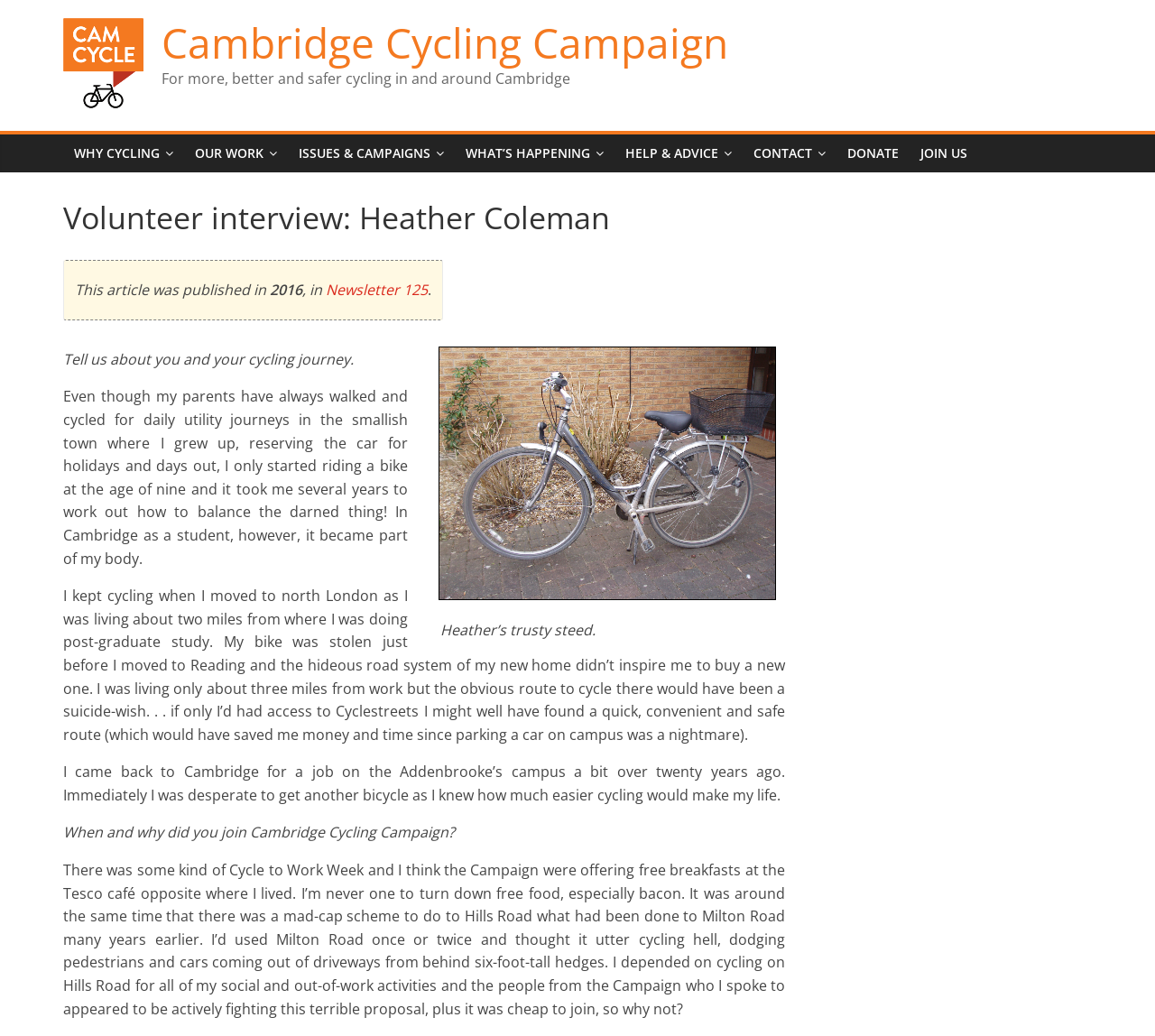Show the bounding box coordinates of the element that should be clicked to complete the task: "Join Cambridge Cycling Campaign".

[0.788, 0.13, 0.847, 0.167]